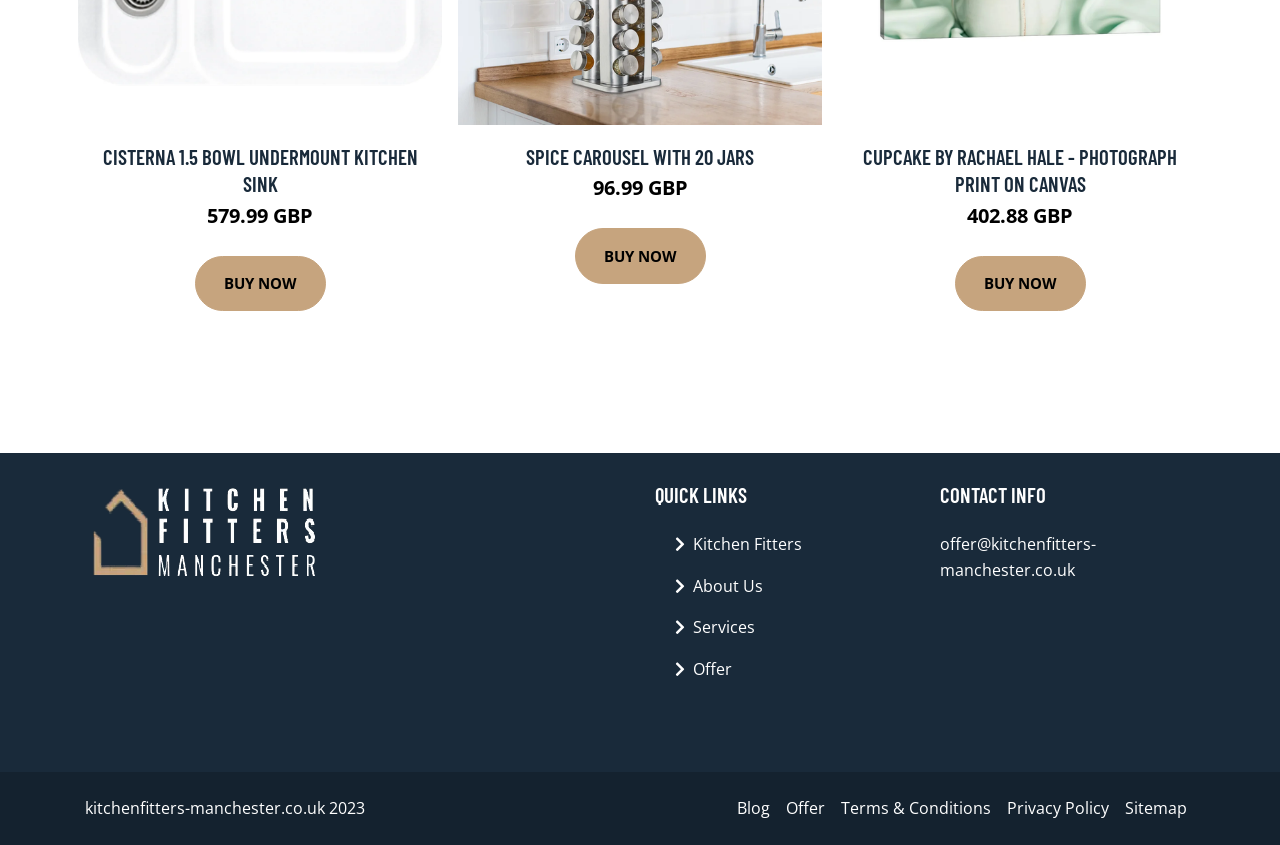Please determine the bounding box coordinates of the element to click in order to execute the following instruction: "Buy CISTERNA 1.5 BOWL UNDERMOUNT KITCHEN SINK". The coordinates should be four float numbers between 0 and 1, specified as [left, top, right, bottom].

[0.152, 0.303, 0.254, 0.368]